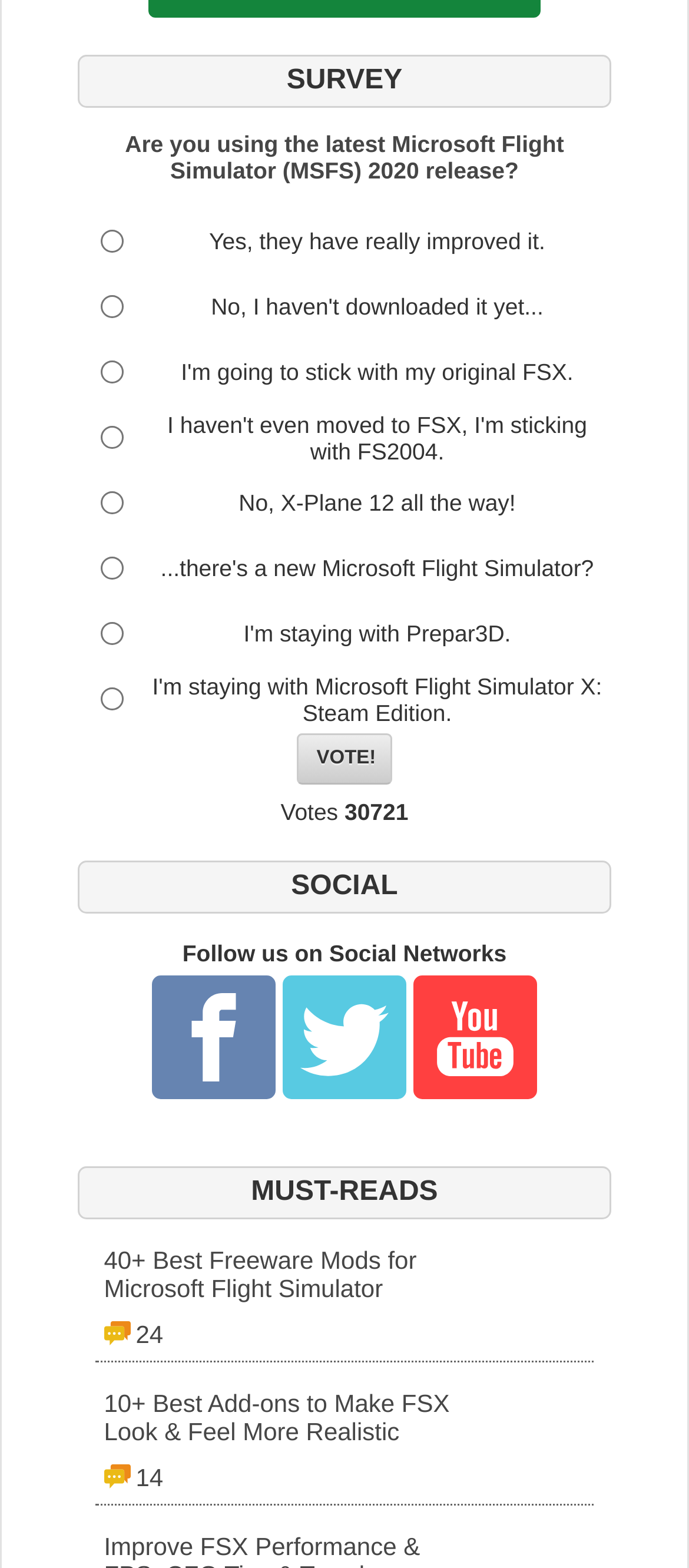Pinpoint the bounding box coordinates for the area that should be clicked to perform the following instruction: "Select 'Yes, they have really improved it.'".

[0.146, 0.147, 0.179, 0.161]